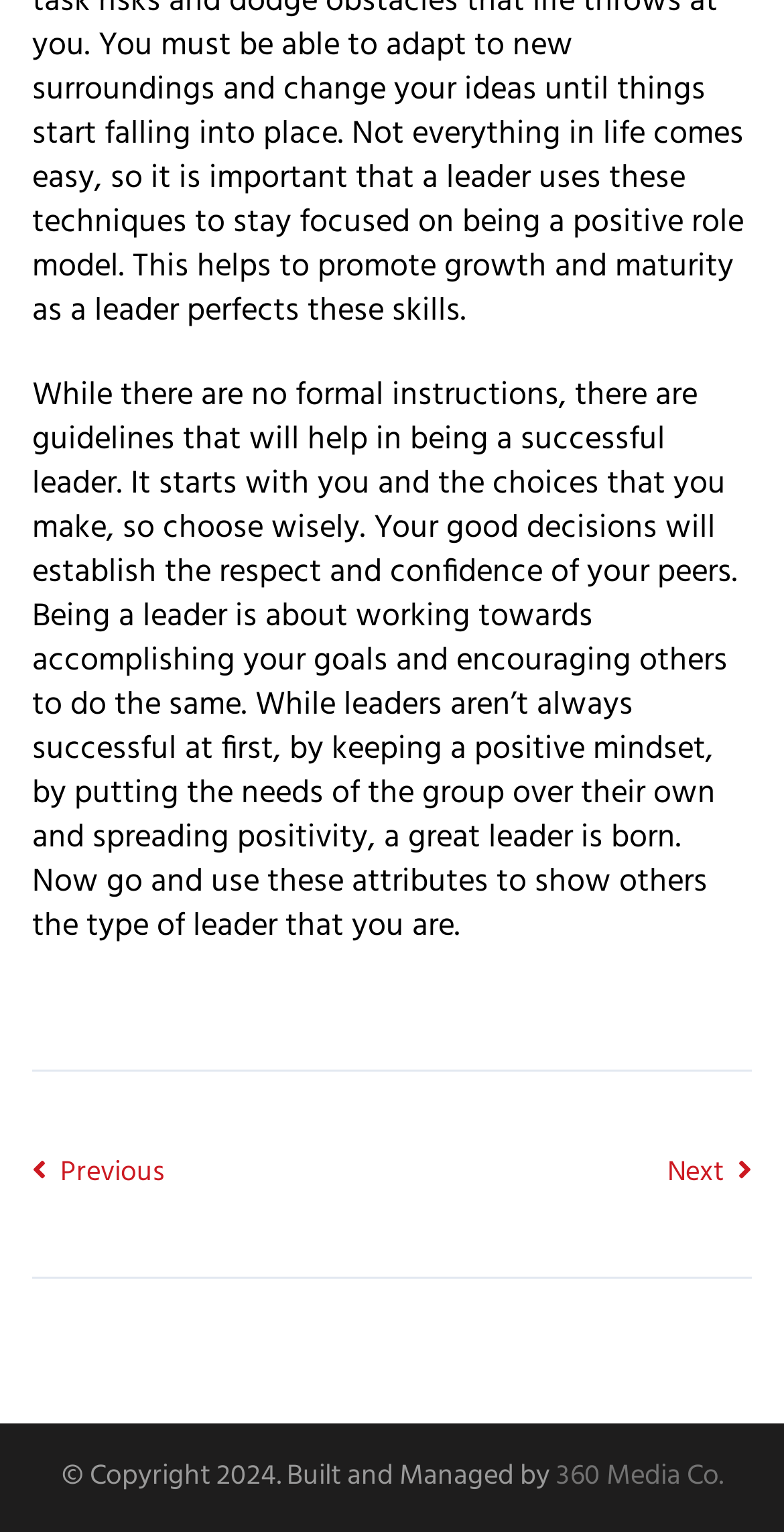Identify the bounding box for the described UI element. Provide the coordinates in (top-left x, top-left y, bottom-right x, bottom-right y) format with values ranging from 0 to 1: 360 Media Co.

[0.709, 0.949, 0.922, 0.979]